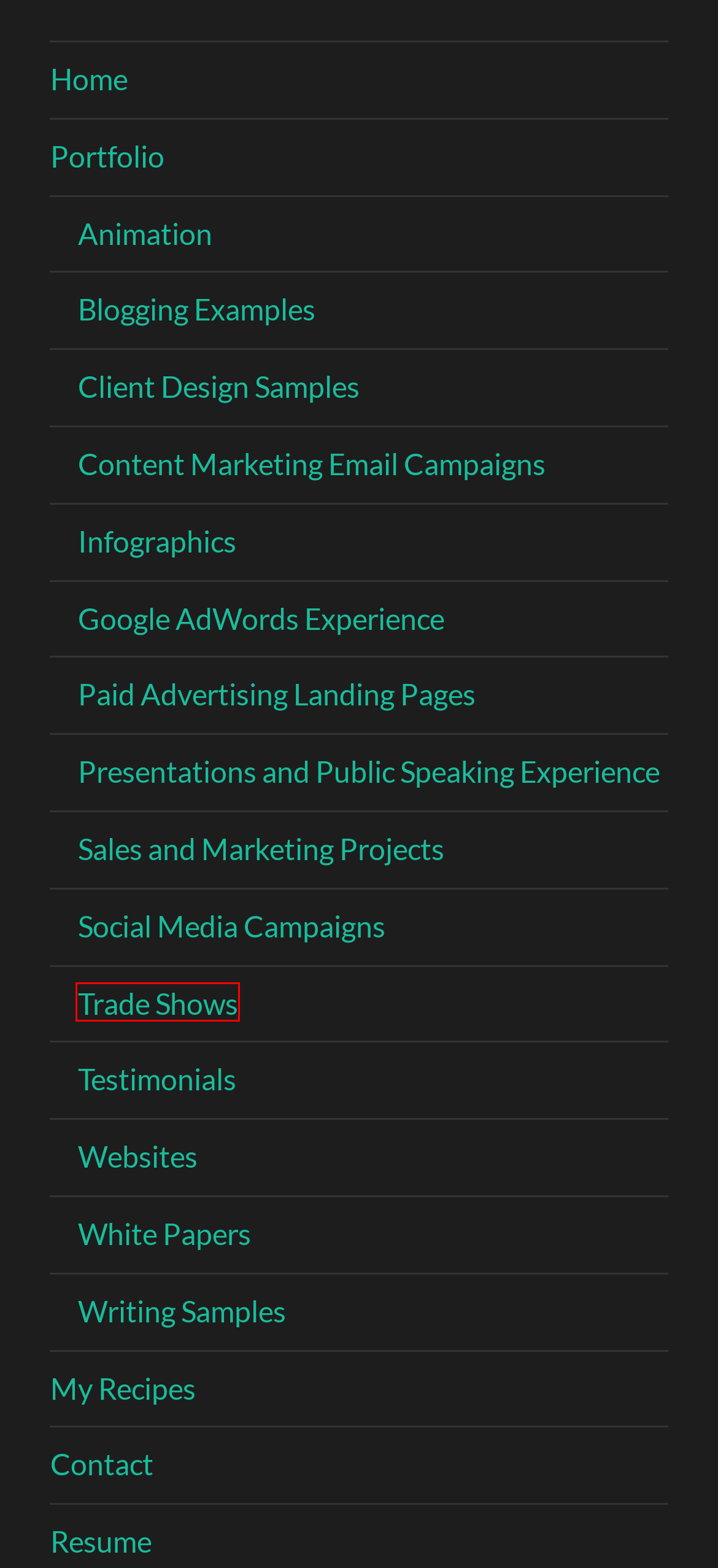You have a screenshot showing a webpage with a red bounding box highlighting an element. Choose the webpage description that best fits the new webpage after clicking the highlighted element. The descriptions are:
A. Content Marketing Email Campaigns – Amy Trueblood
B. Google AdWords Experience – Amy Trueblood
C. Sales and Marketing Projects – Amy Trueblood
D. Trade Shows – Amy Trueblood
E. Portfolio – Amy Trueblood
F. Amy Trueblood – Marketing Problem Solver
G. Presentations and Public Speaking Experience – Amy Trueblood
H. Resume – Amy Trueblood

D